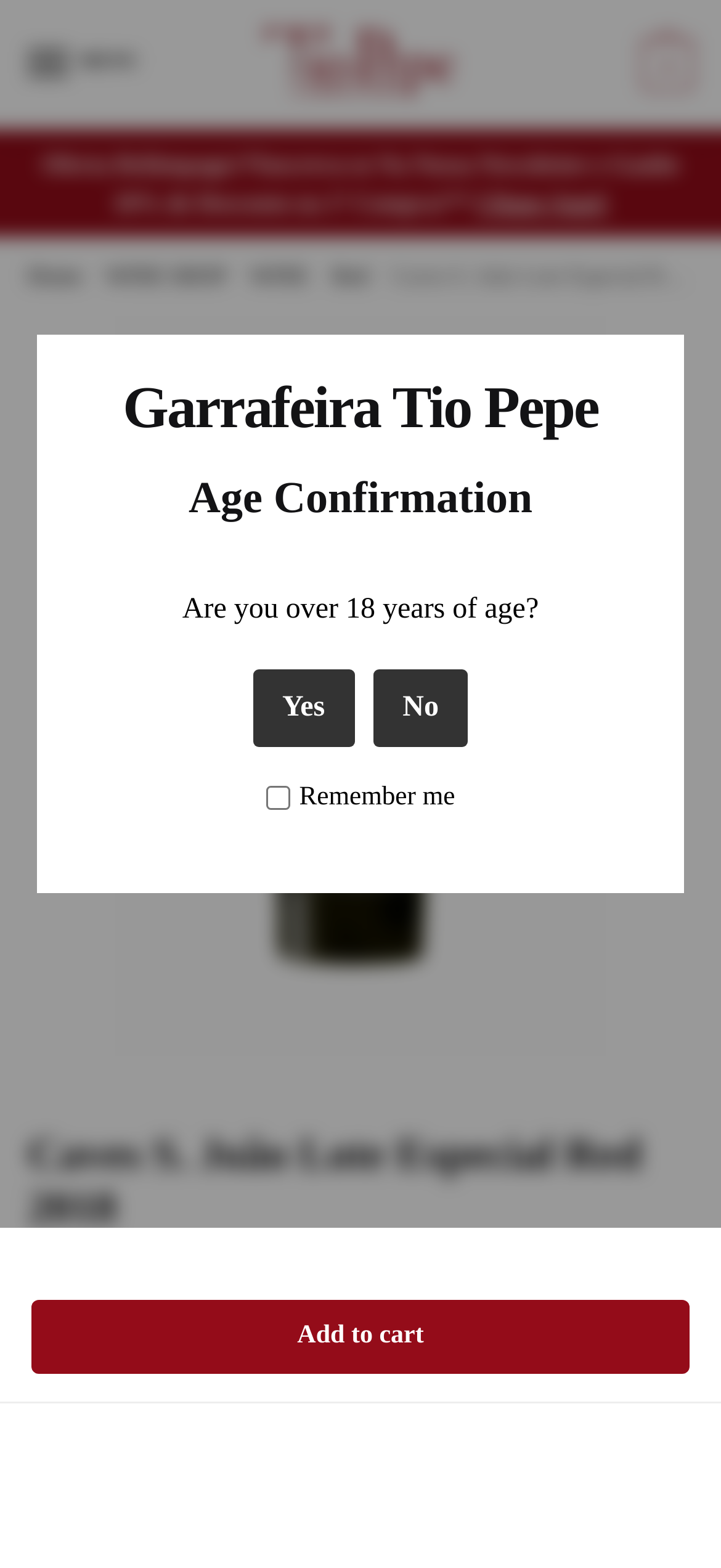Locate the bounding box coordinates of the area where you should click to accomplish the instruction: "Zoom in the image".

[0.038, 0.202, 0.962, 0.673]